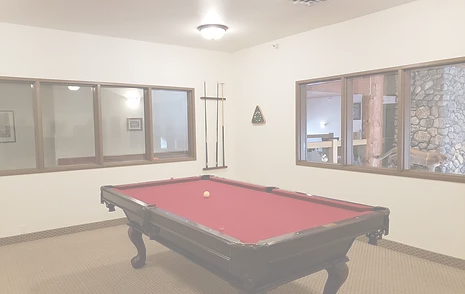Generate a comprehensive caption that describes the image.

The image captures a relaxing recreational area within a hotel, featuring a classic billiards table with a striking red felt surface. The table is centrally positioned in the room, inviting guests to enjoy a game. Natural light filters in through large windows, enhancing the warm ambiance of the space, which is accented by wooden trim and a cozy carpet. Wall decor, including a mounted cue rack and a decorative triangular wall piece, adds a personal touch to the inviting atmosphere. The combination of the rustic elements and modern design creates a perfect backdrop for relaxation and leisure, making it an ideal spot for guests to unwind after a day of exploration in Kalispell, Montana. This hotel area emphasizes comfort and social interaction, catering to both families and visitors looking for a serene retreat.